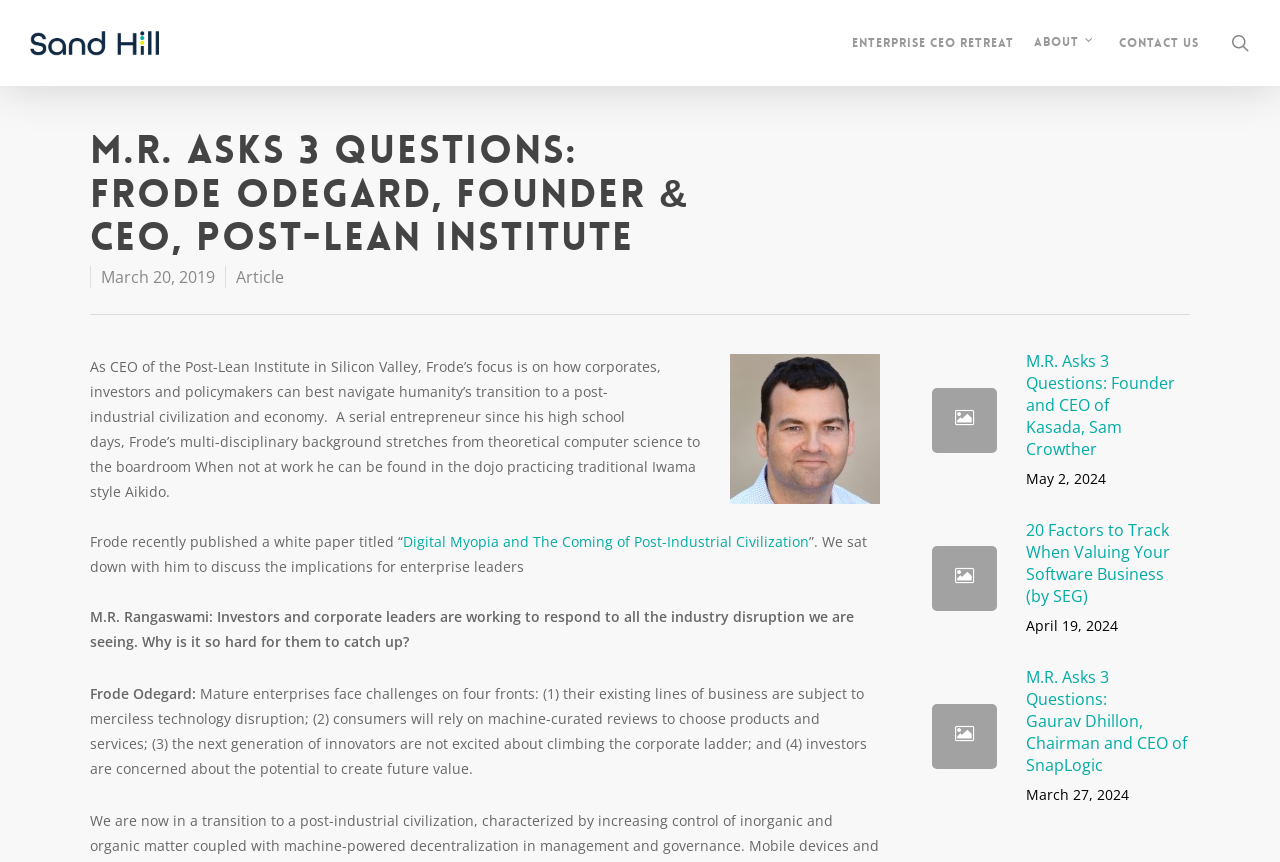How many links are there in the top navigation bar?
Could you give a comprehensive explanation in response to this question?

I found this information by looking at the links 'Enterprise CEO Retreat', 'About', 'Contact Us', and 'search' which are all located at the top of the page with similar bounding box coordinates.